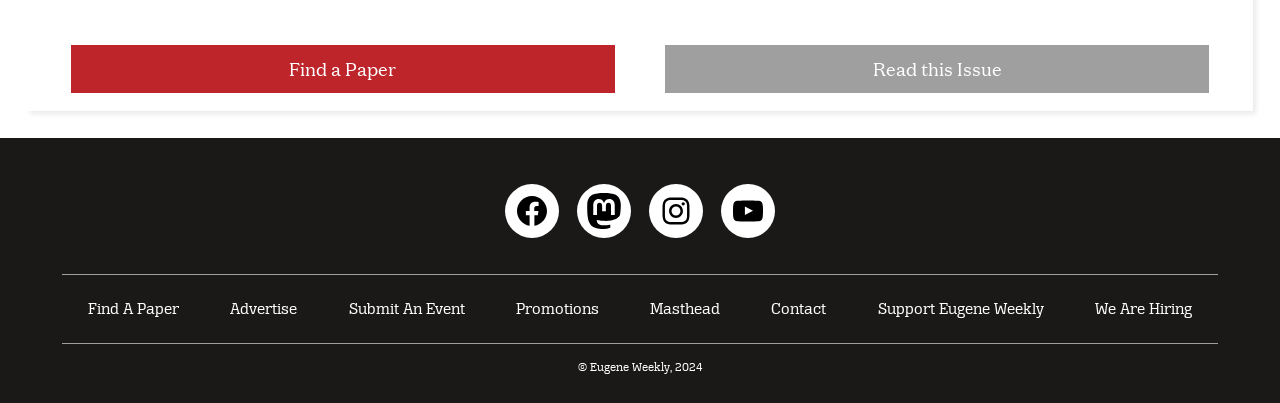Based on the element description: "An Urban Renaissance", identify the bounding box coordinates for this UI element. The coordinates must be four float numbers between 0 and 1, listed as [left, top, right, bottom].

None